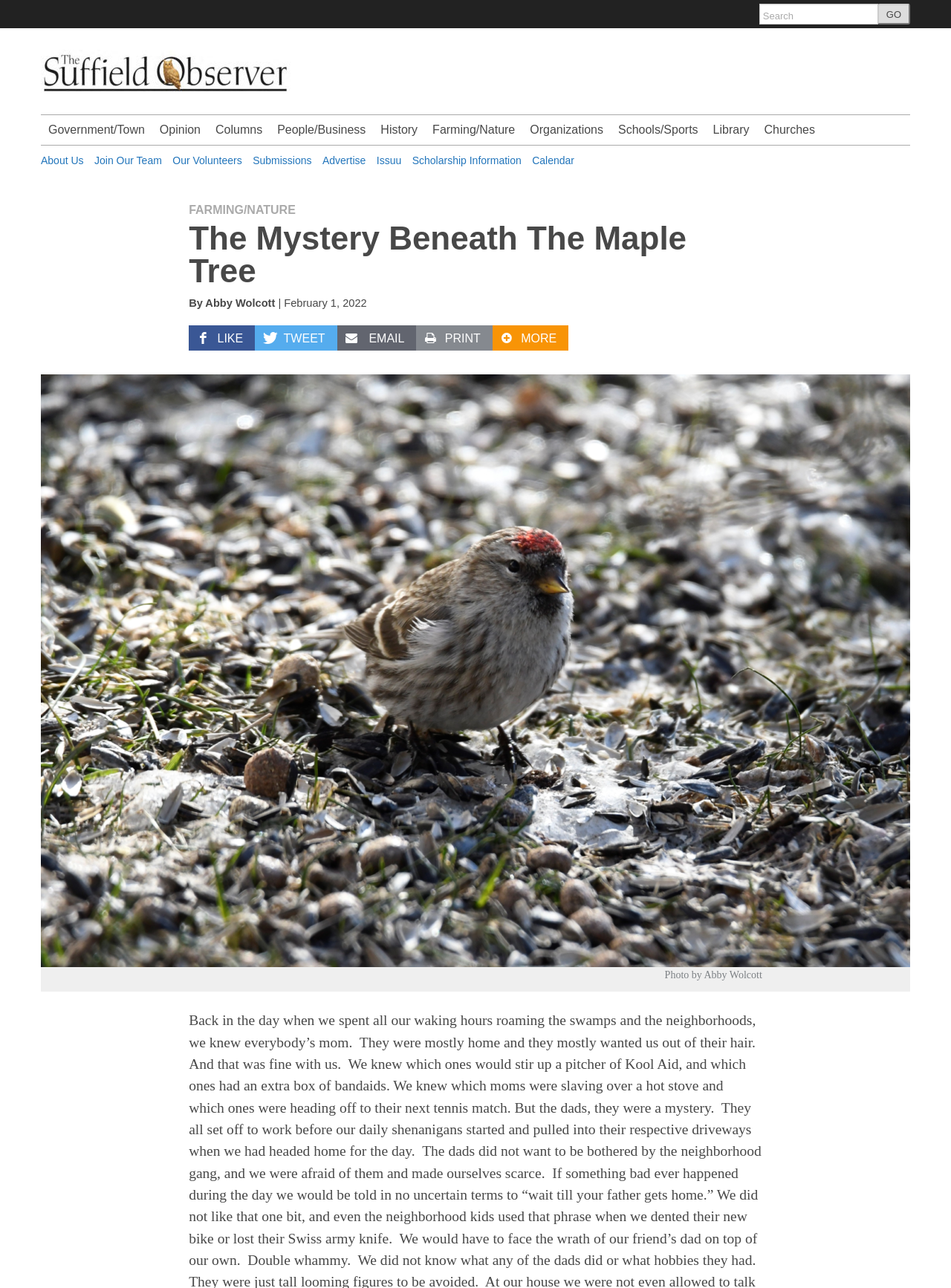What is the caption of the image in the article?
Based on the image, provide your answer in one word or phrase.

Photo by Abby Wolcott